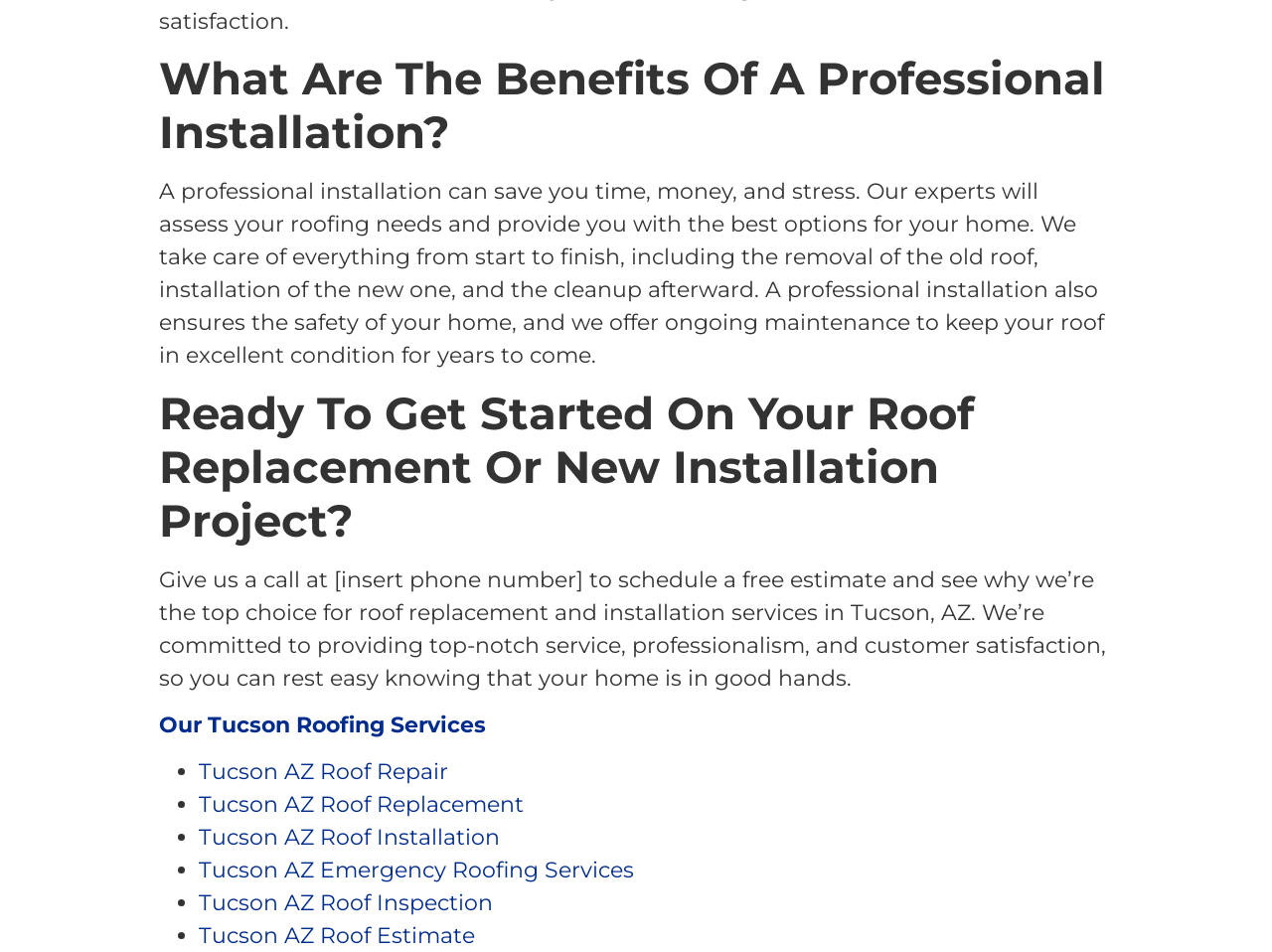What is the location of the company's services?
Please provide a single word or phrase as your answer based on the image.

Tucson, AZ